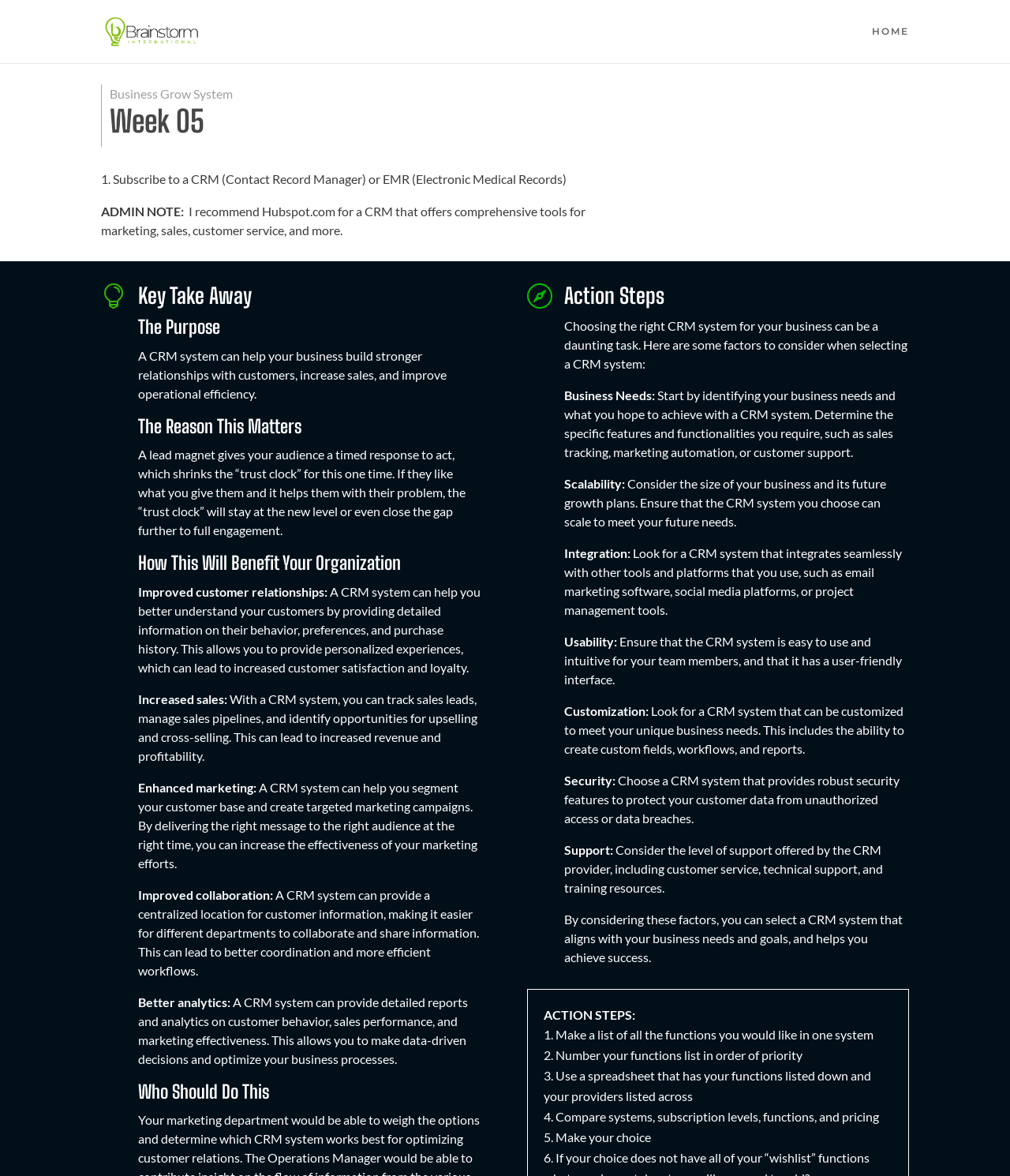What is the benefit of using a CRM system for sales?
Give a detailed explanation using the information visible in the image.

According to the webpage, a CRM system can help track sales leads, manage sales pipelines, and identify opportunities for upselling and cross-selling, leading to increased revenue and profitability.